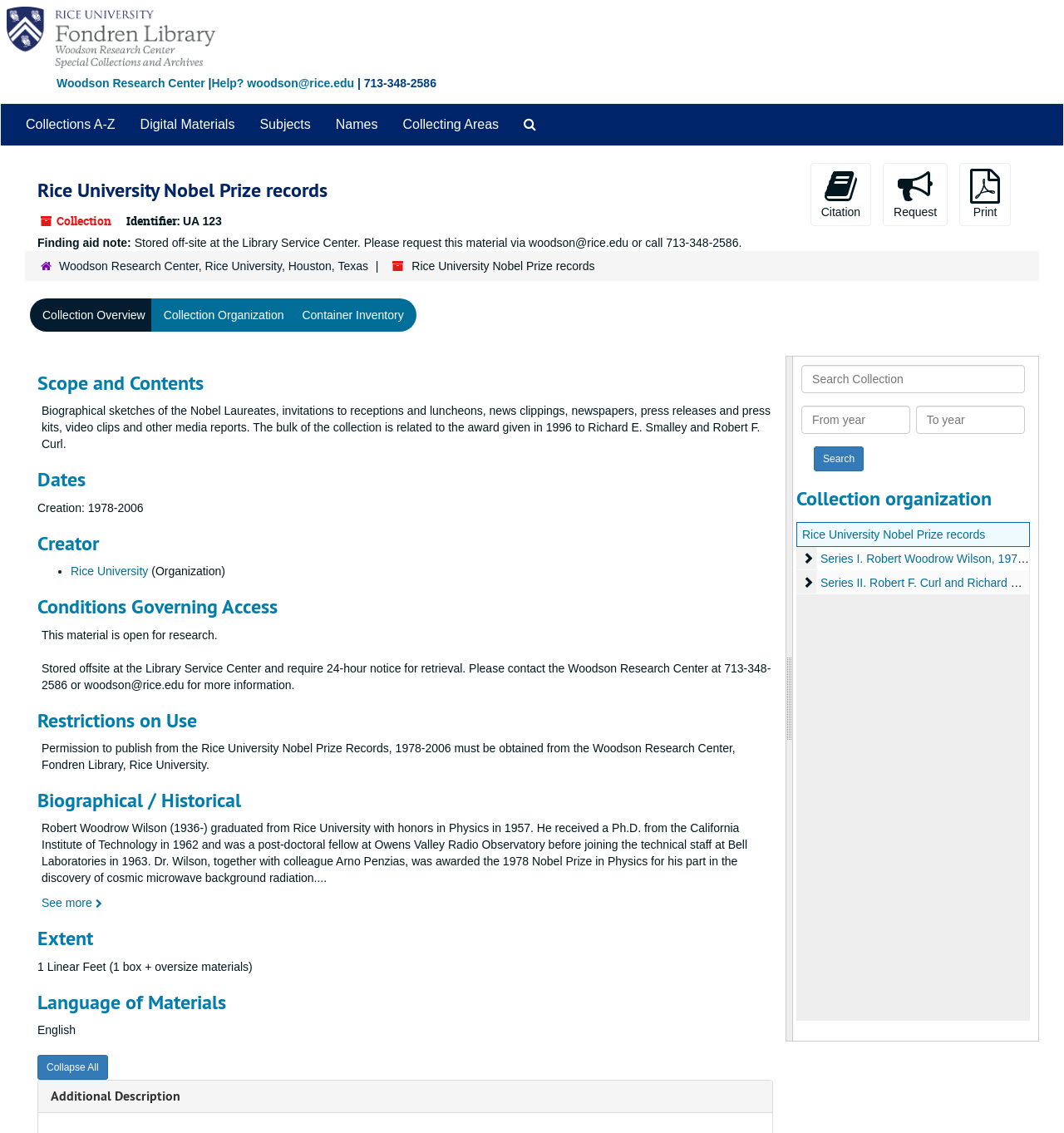Please determine the bounding box coordinates for the element that should be clicked to follow these instructions: "Expand the additional description".

[0.048, 0.96, 0.17, 0.975]